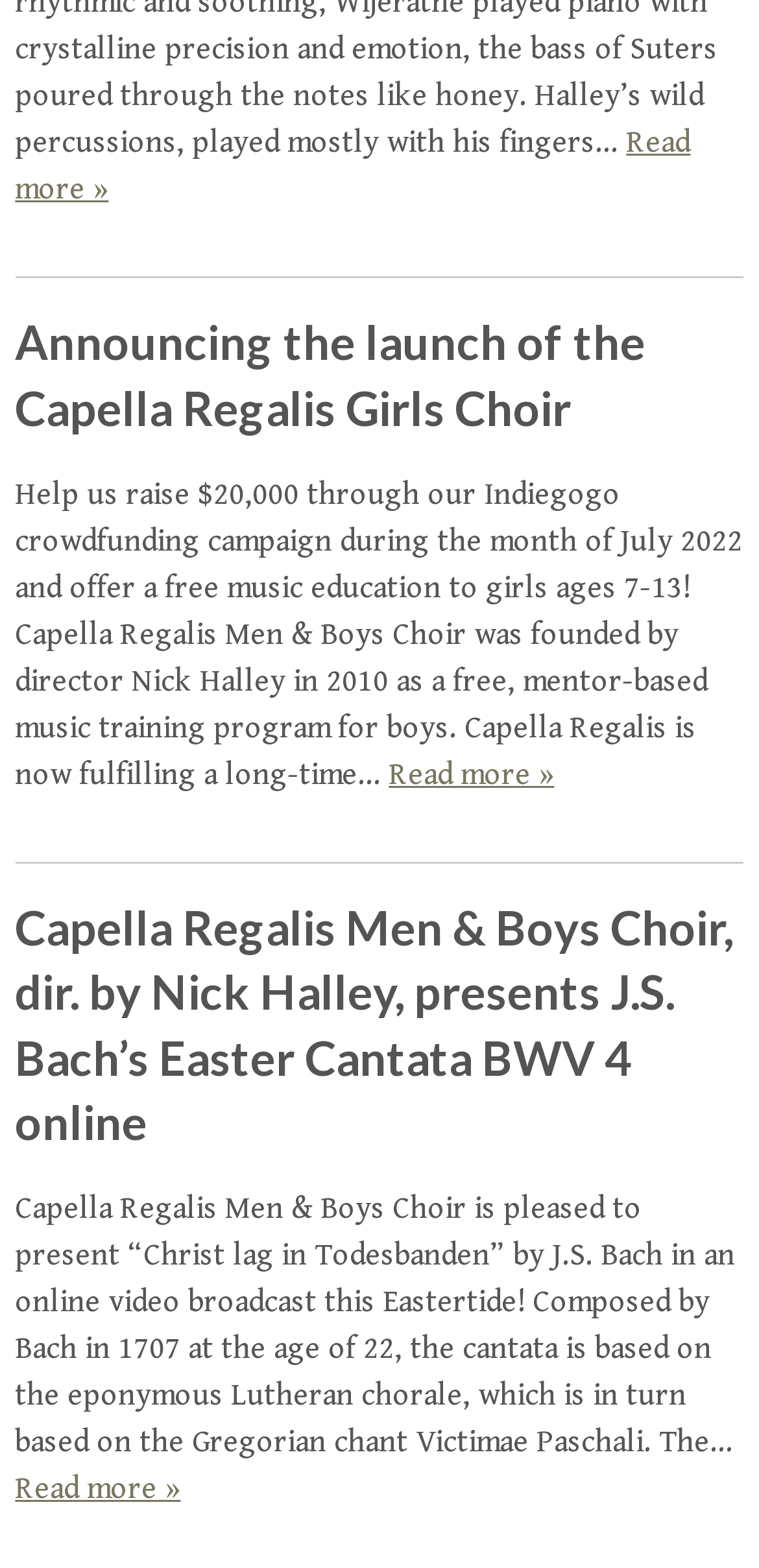Who is the director of the Capella Regalis Men & Boys Choir?
Please respond to the question with as much detail as possible.

The answer can be found in the second heading element which says 'Capella Regalis Men & Boys Choir, dir. by Nick Halley, presents J.S. Bach’s Easter Cantata BWV 4 online'. This heading is a child of the article element and is located below the first static text element.